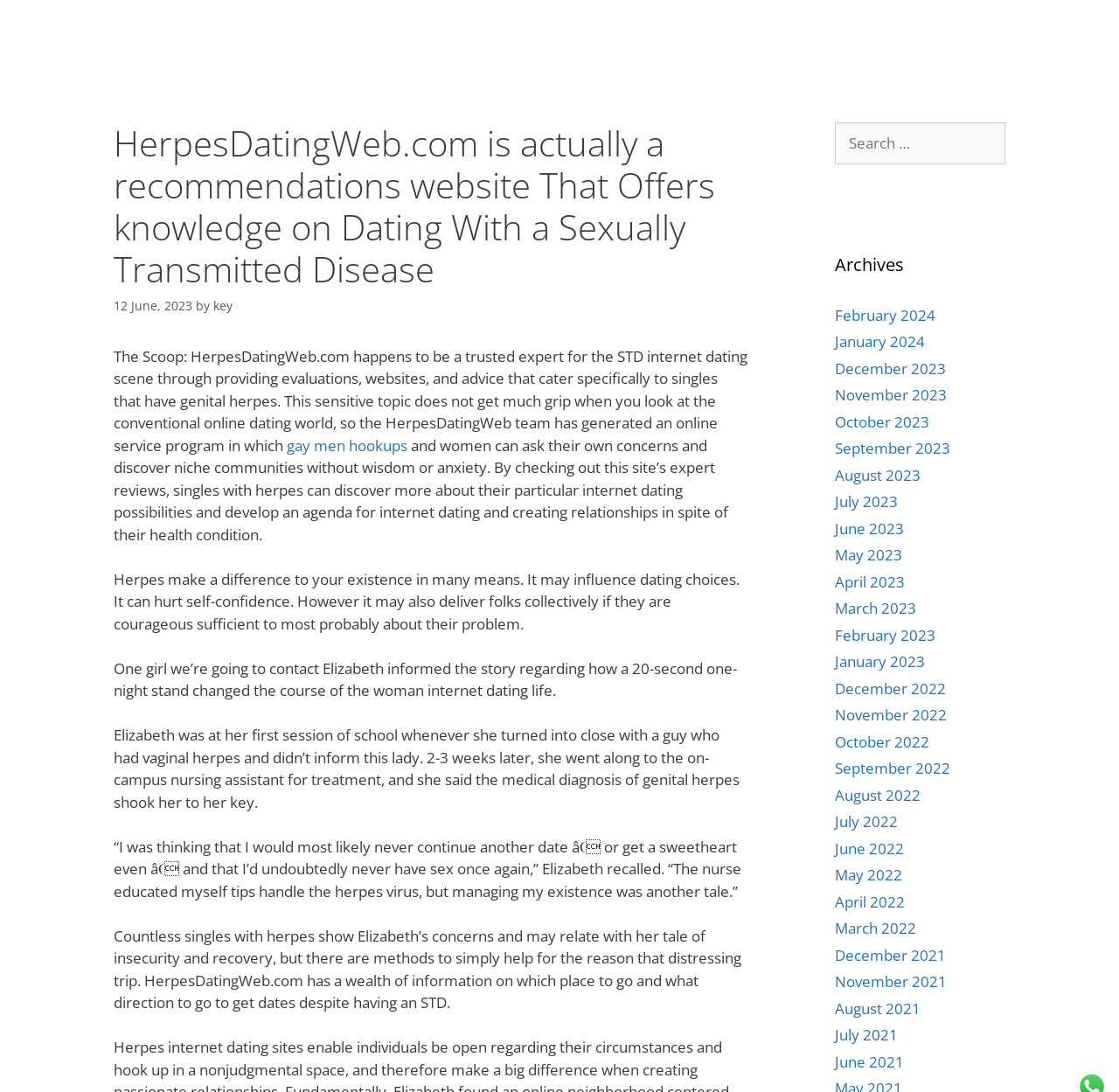Could you indicate the bounding box coordinates of the region to click in order to complete this instruction: "Read Elizabeth's story".

[0.102, 0.603, 0.659, 0.642]